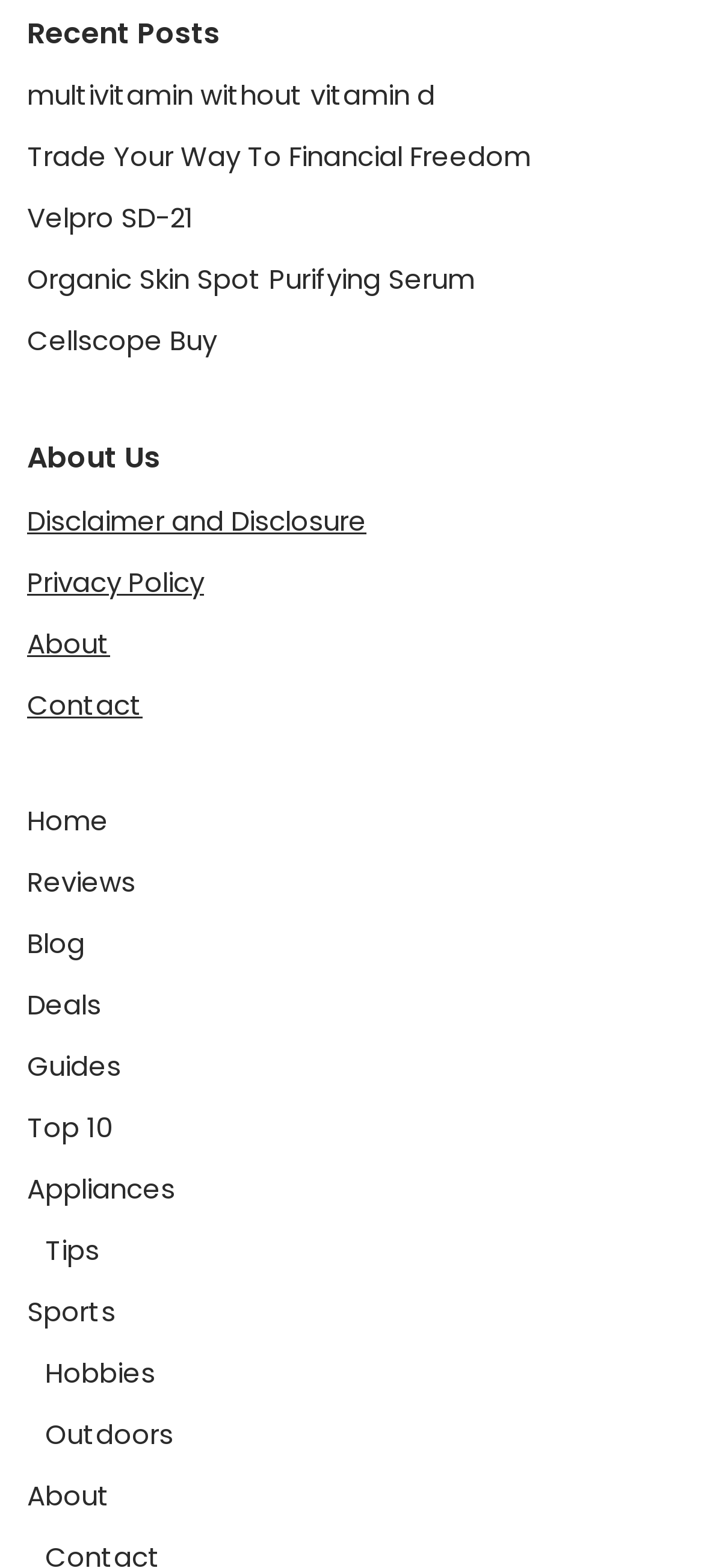Please determine the bounding box coordinates for the element that should be clicked to follow these instructions: "check reviews".

[0.038, 0.55, 0.192, 0.574]